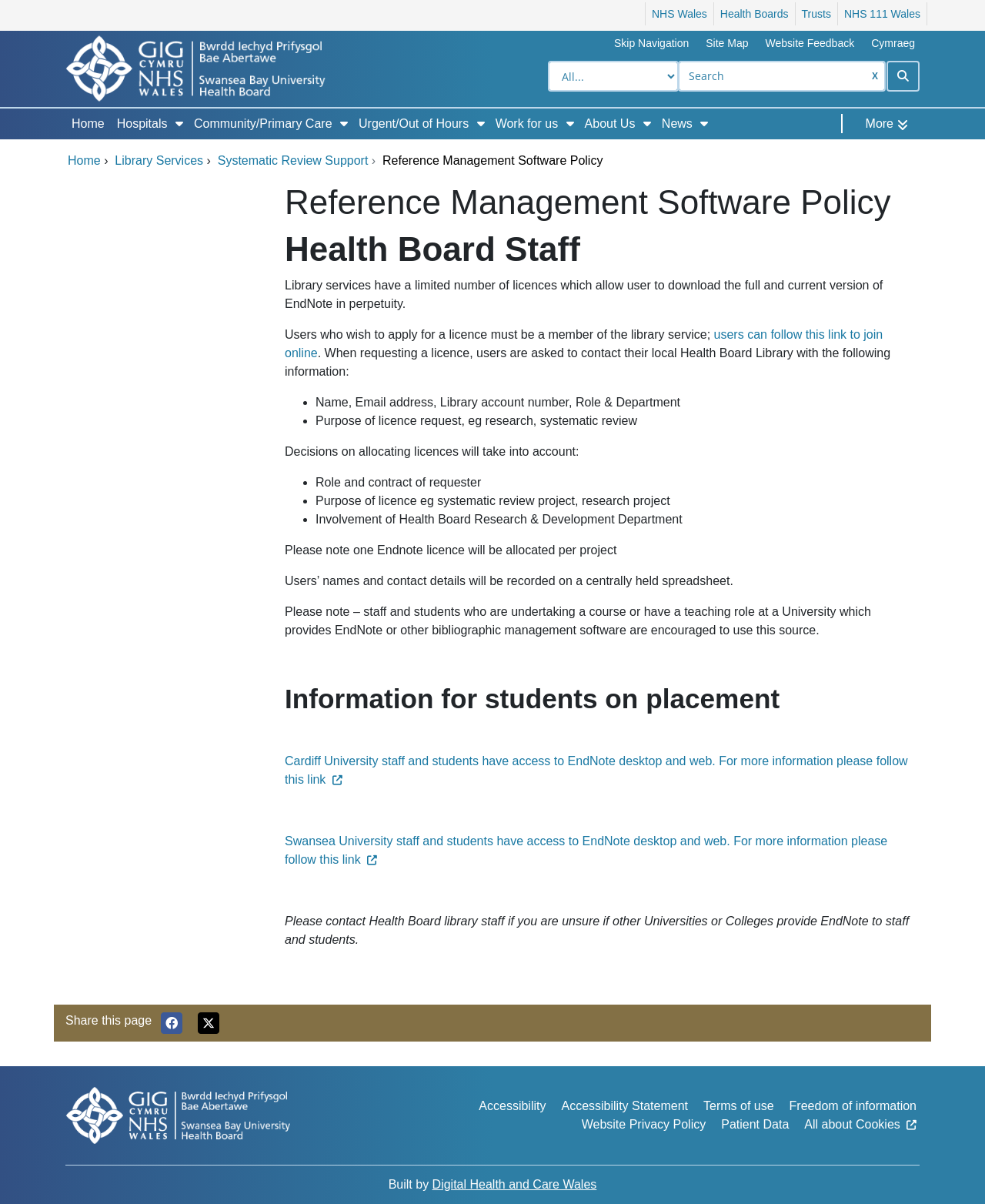How many licences are allocated per project?
Look at the image and respond with a one-word or short phrase answer.

One